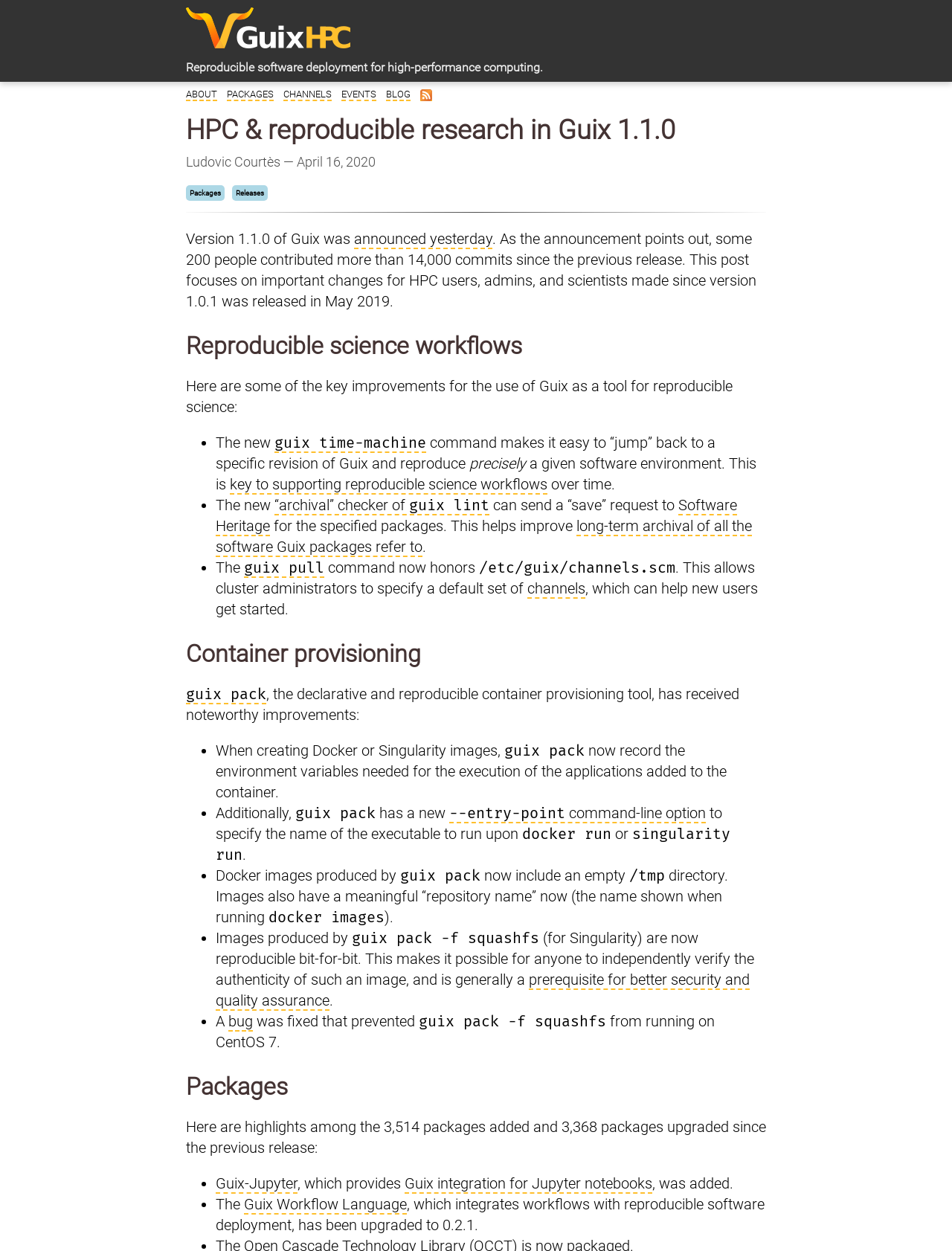What is the tool for declarative and reproducible container provisioning?
Look at the image and construct a detailed response to the question.

The webpage mentions that 'guix pack' is the declarative and reproducible container provisioning tool, which has received noteworthy improvements.